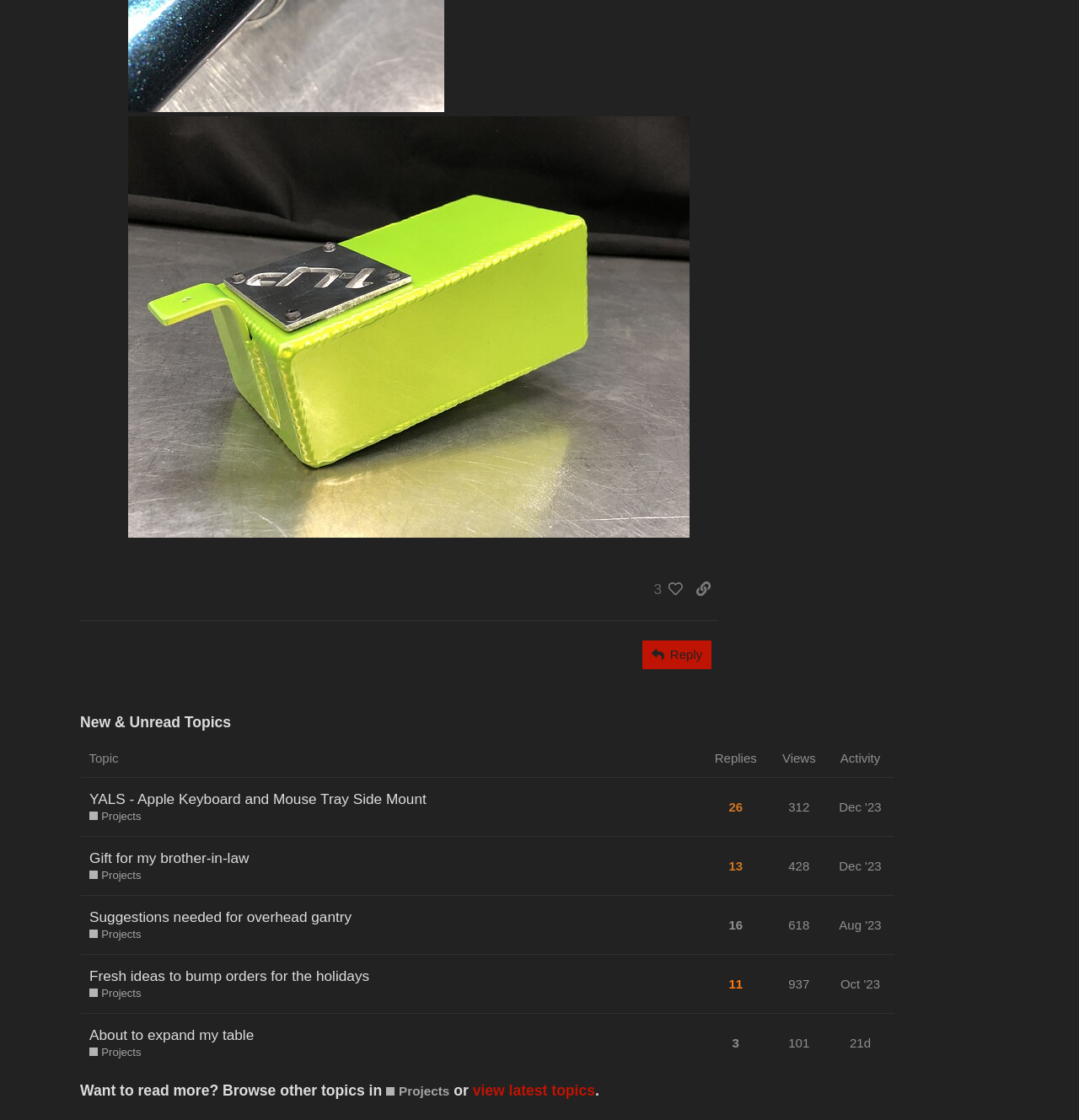How many replies does the second topic have?
Look at the image and answer the question with a single word or phrase.

13